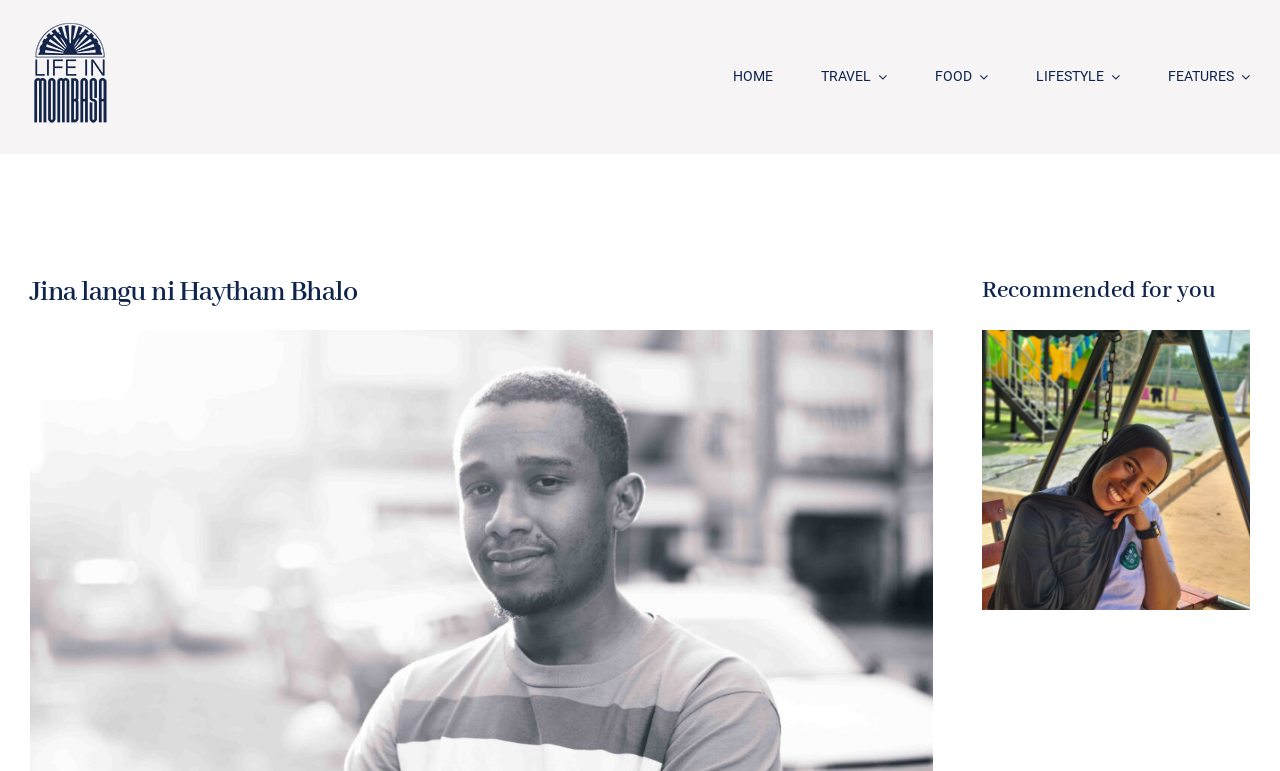Identify and provide the title of the webpage.

Jina langu ni Haytham Bhalo